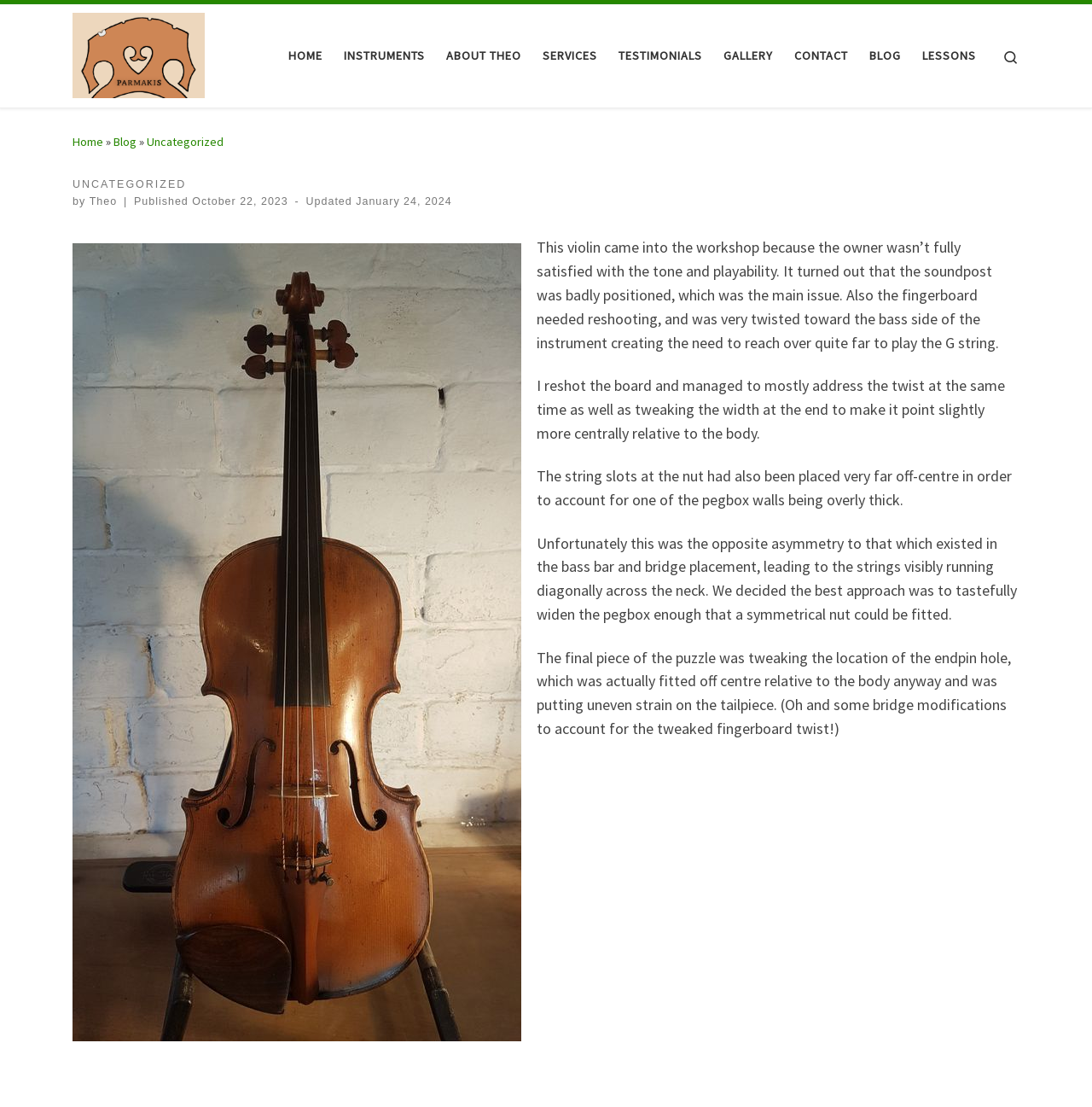Please specify the bounding box coordinates for the clickable region that will help you carry out the instruction: "Click on the 'HOME' link".

[0.259, 0.034, 0.3, 0.067]